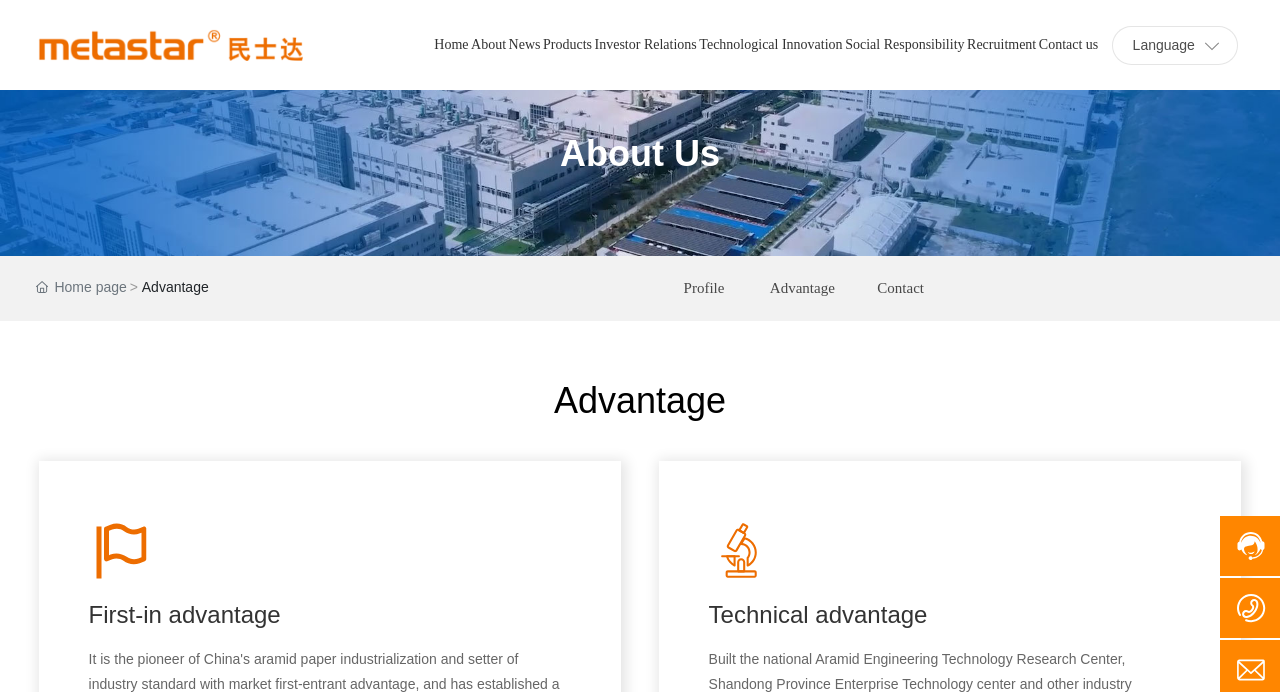Provide a brief response using a word or short phrase to this question:
How many main navigation links are there?

8